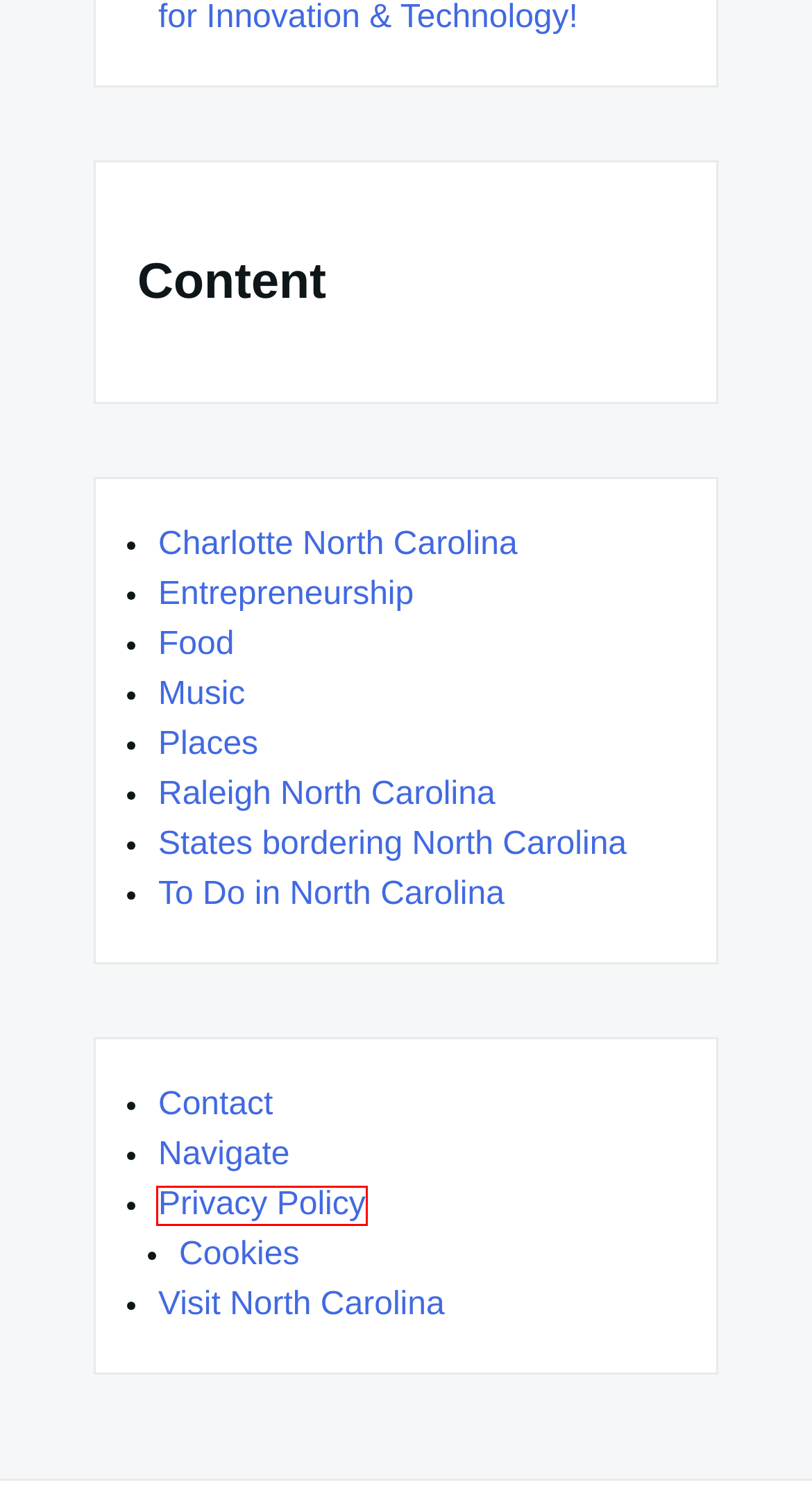You are looking at a webpage screenshot with a red bounding box around an element. Pick the description that best matches the new webpage after interacting with the element in the red bounding box. The possible descriptions are:
A. Entrepreneurship - Visit North Carolina
B. Privacy Policy - Visit North Carolina
C. To Do in North Carolina - Visit North Carolina
D. Music - Visit North Carolina
E. Charlotte North Carolina - Visit North Carolina
F. Cookies - Visit North Carolina
G. Food - Visit North Carolina
H. Contact - Visit North Carolina

B